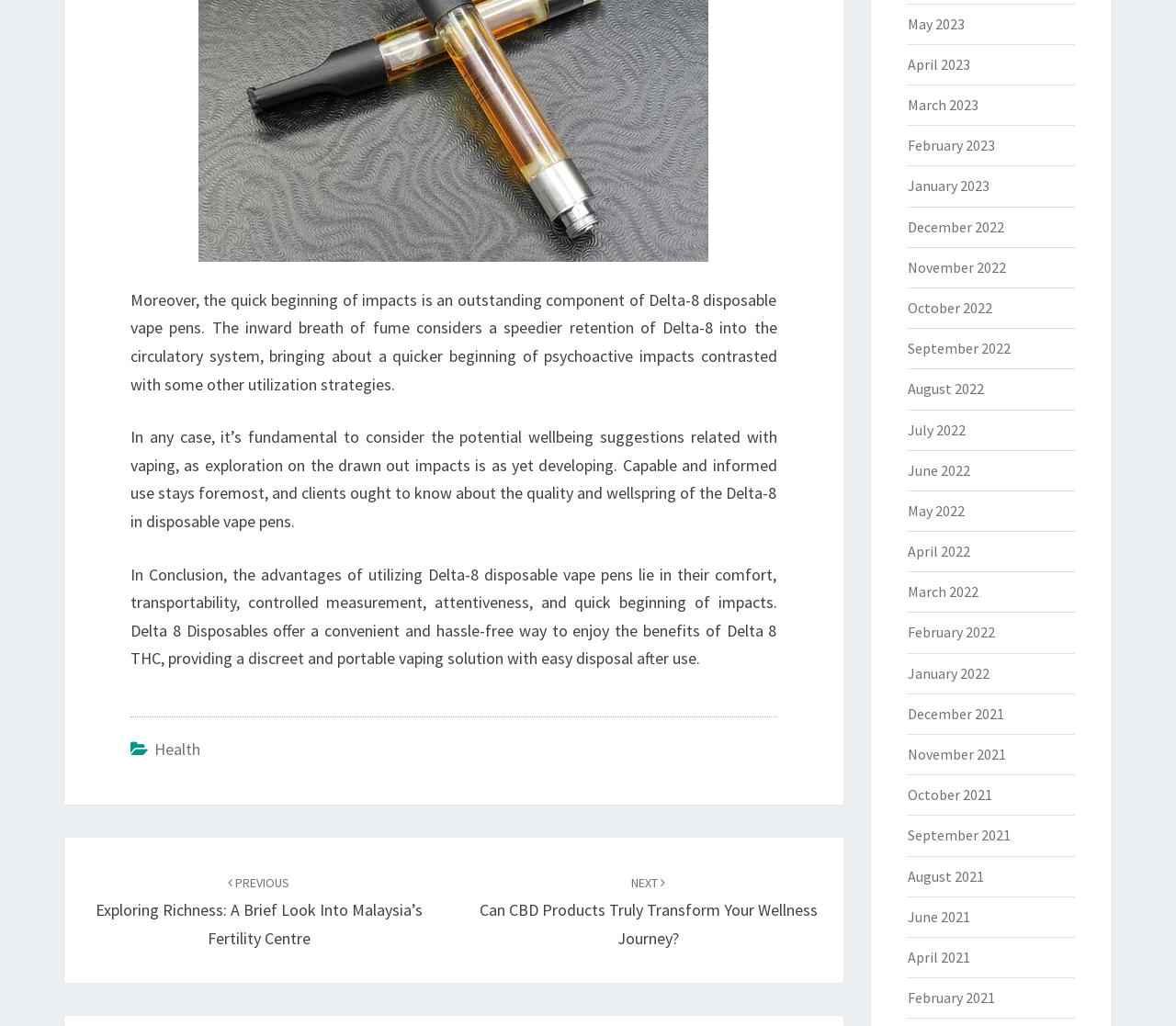Show me the bounding box coordinates of the clickable region to achieve the task as per the instruction: "View the next post".

[0.408, 0.849, 0.695, 0.924]